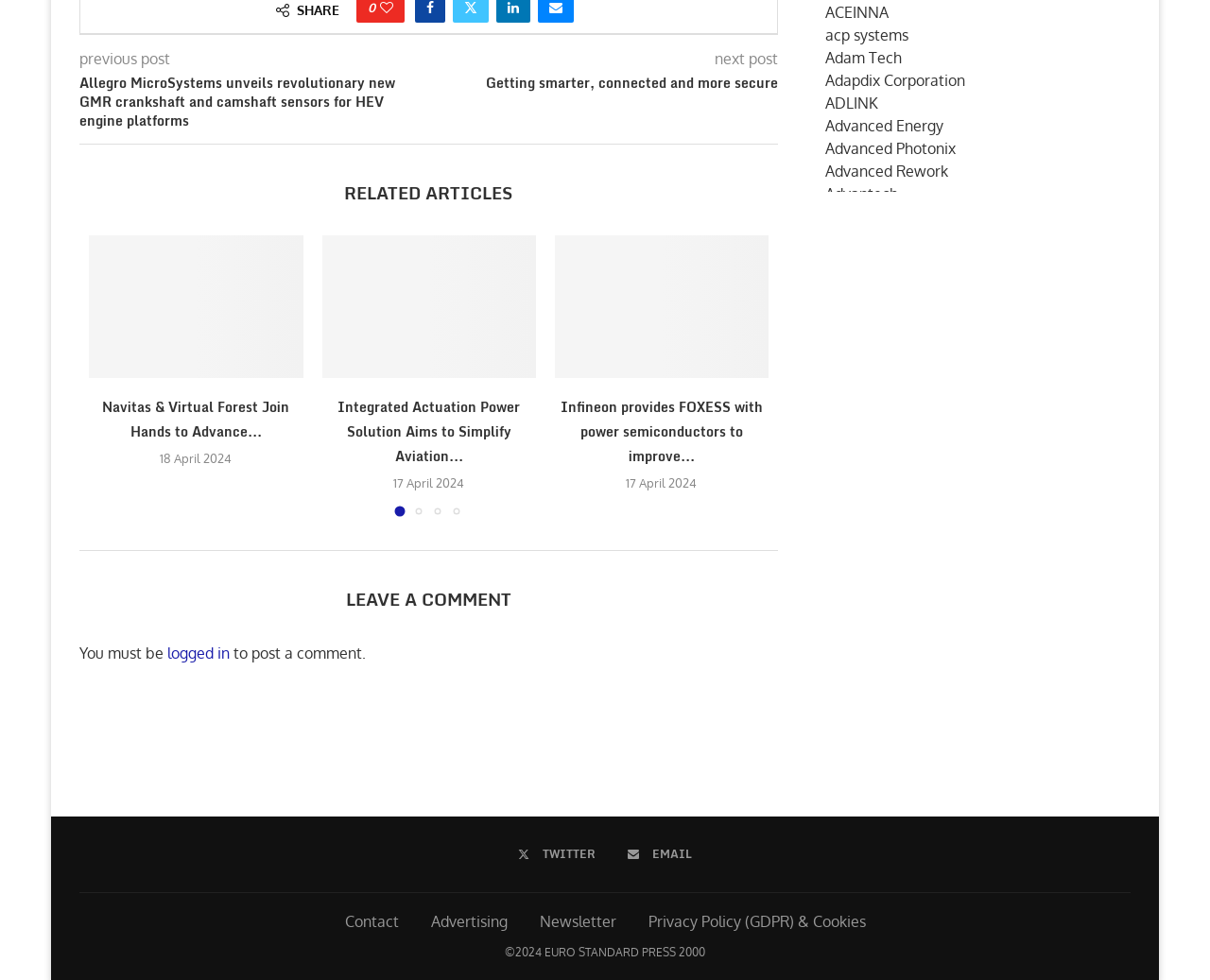What is the purpose of the 'SHARE' button?
Please provide a comprehensive answer based on the information in the image.

The 'SHARE' button is located at the top of the webpage, and its purpose is to allow users to share the content of the webpage with others, likely through social media platforms or email.